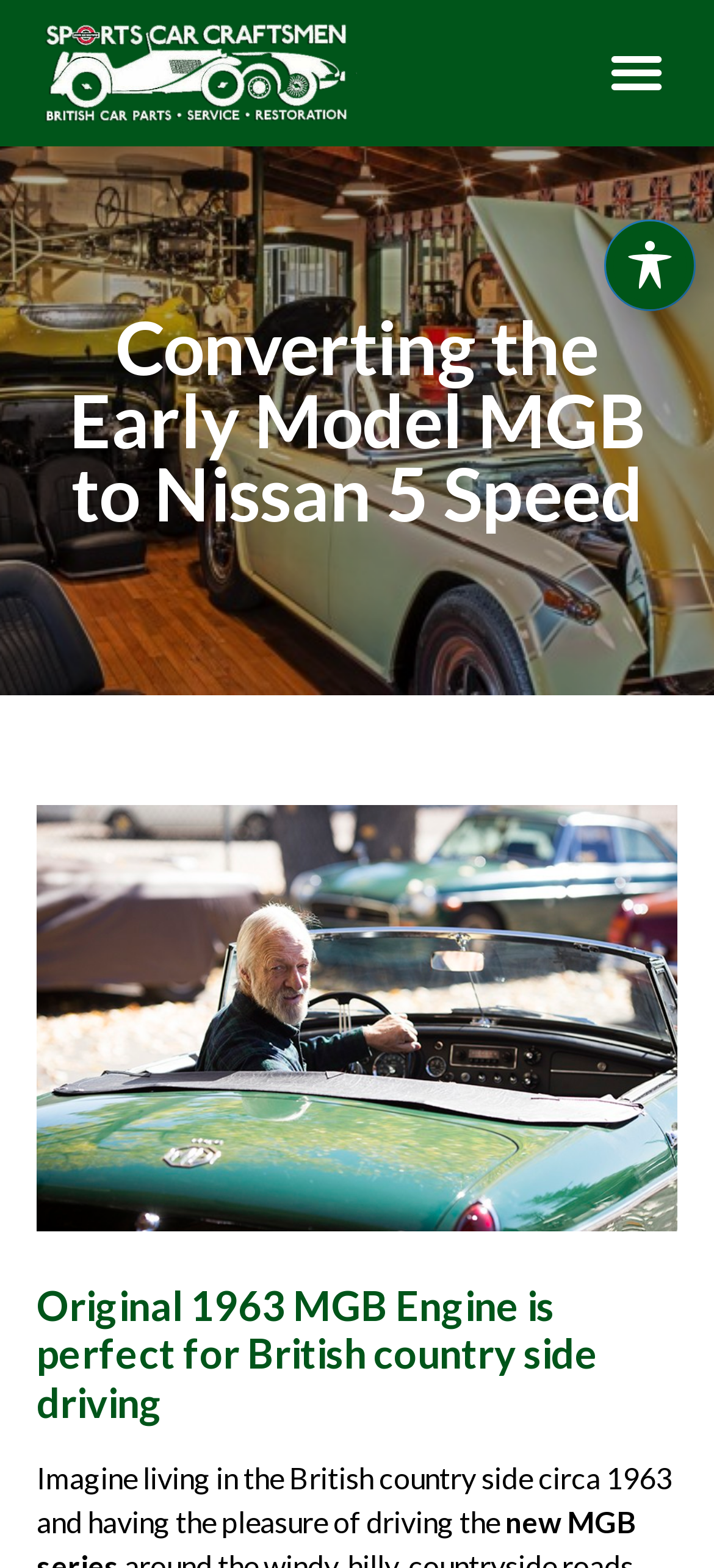Generate a comprehensive description of the webpage content.

The webpage is about converting an early model MGB to a Nissan 5-speed transmission, with a focus on British cars. At the top left of the page, there is a link and an image, which are likely a logo or a banner. 

On the top right, there is a menu toggle button. Below the link and image, there is a heading that reads "Converting the Early Model MGB to Nissan 5 Speed". 

Further down the page, there is a large image that takes up most of the width of the page. Below this image, there is another heading that reads "Original 1963 MGB Engine is perfect for British country side driving". 

Following this heading, there is a paragraph of text that describes the experience of driving an MGB in the British countryside in 1963. At the very bottom of the page, on the right side, there is a button to toggle an accessibility toolbar, accompanied by a small image.